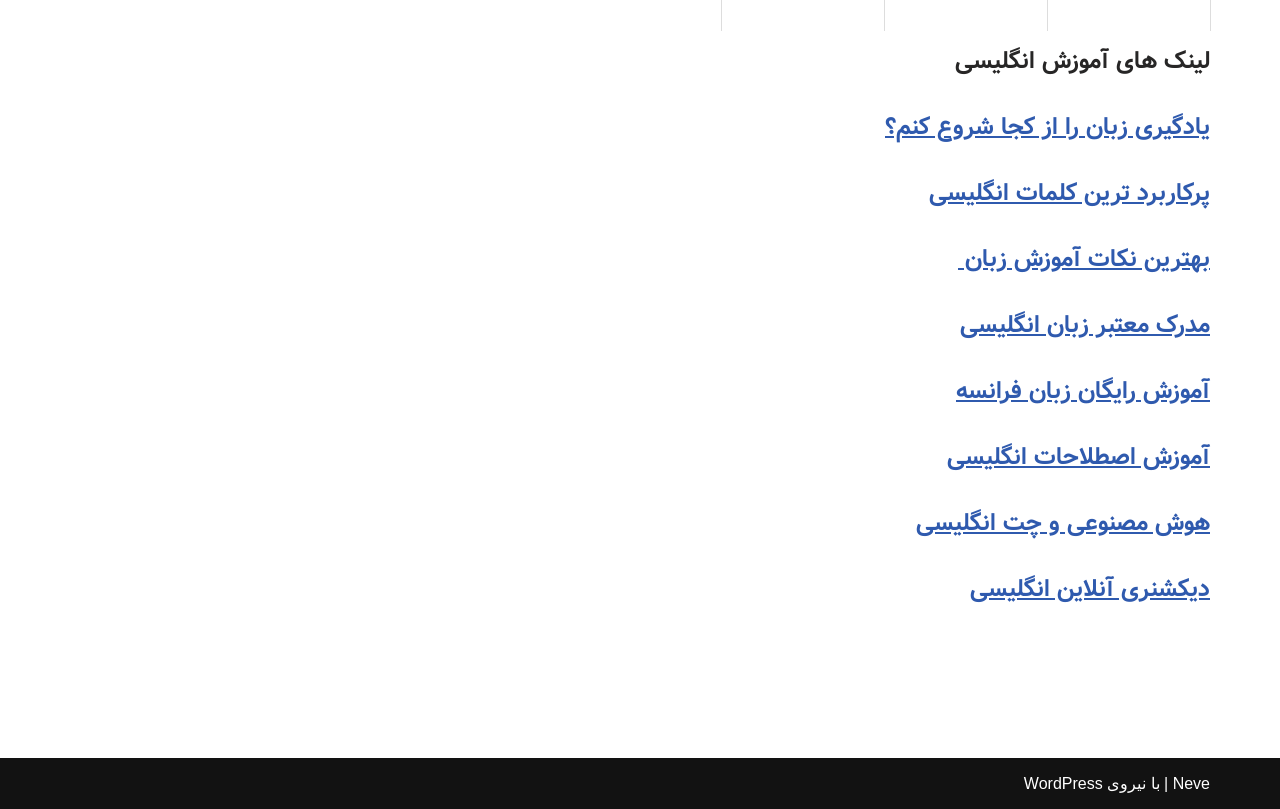Locate the UI element described by هوش مصنوعی و چت انگلیسی and provide its bounding box coordinates. Use the format (top-left x, top-left y, bottom-right x, bottom-right y) with all values as floating point numbers between 0 and 1.

[0.716, 0.624, 0.945, 0.669]